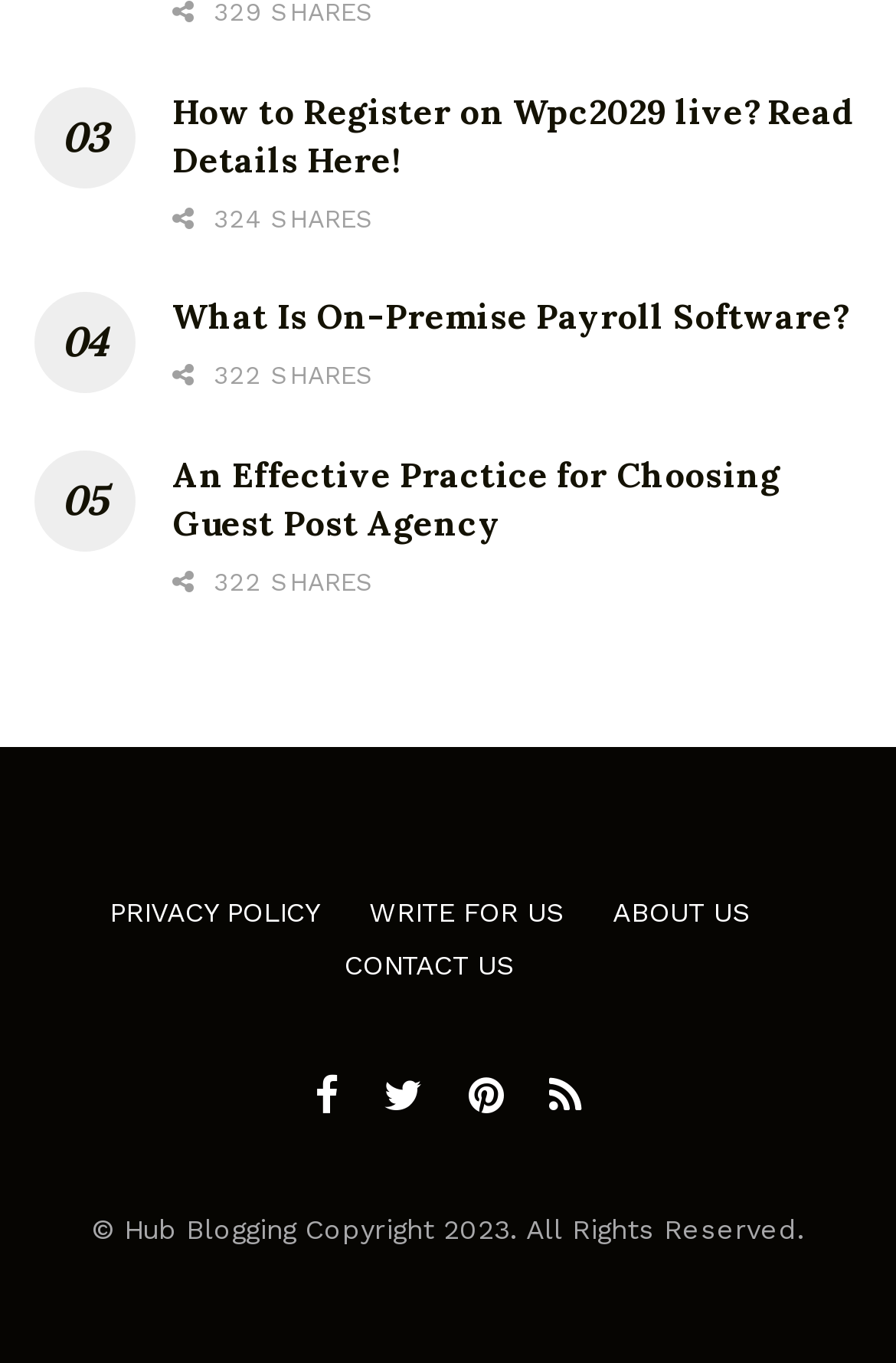Find the bounding box coordinates of the area to click in order to follow the instruction: "Read the article about Wpc2029 live registration".

[0.192, 0.065, 0.954, 0.133]